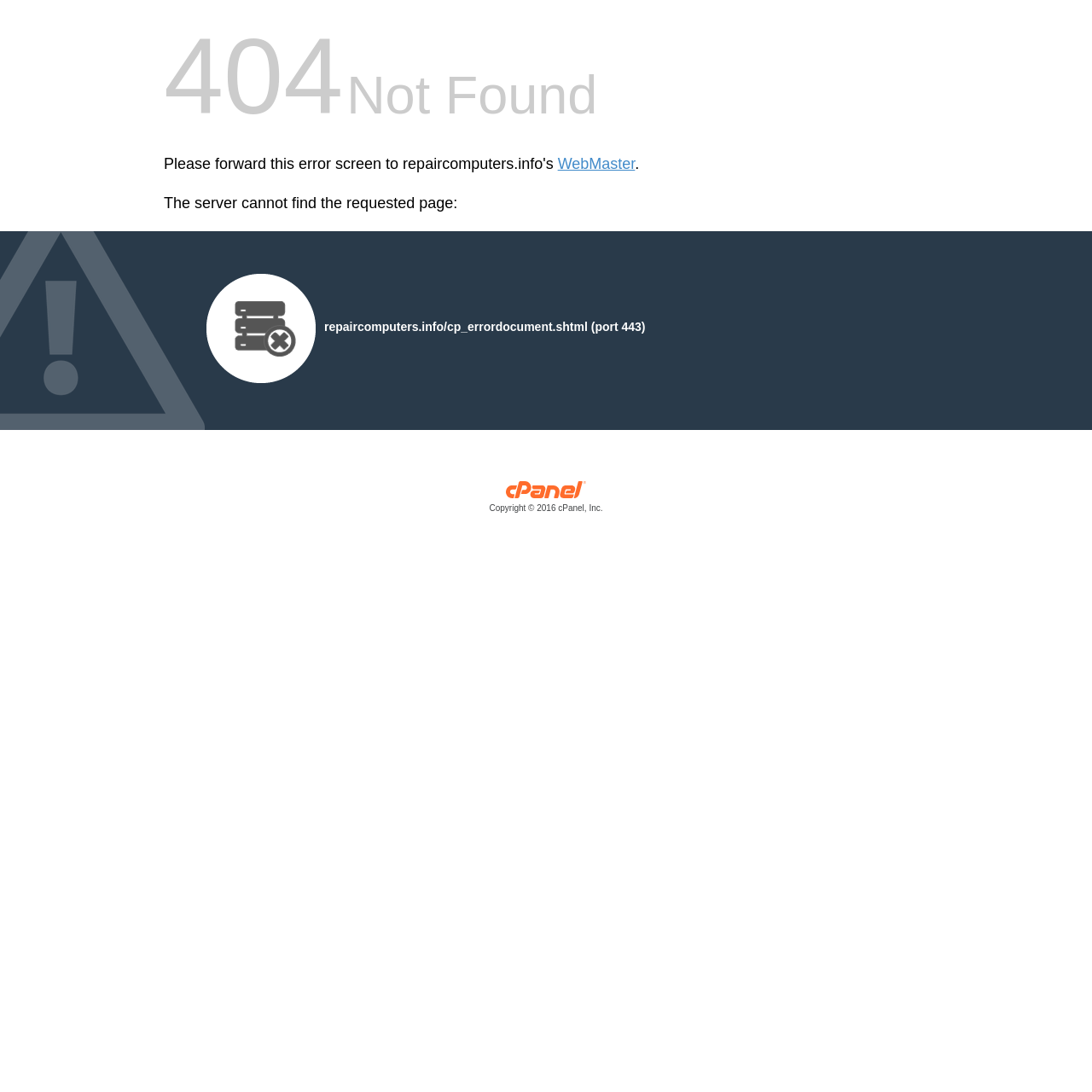Summarize the contents and layout of the webpage in detail.

The webpage displays a "404 Not Found" error message. At the top, there is a link to "WebMaster" positioned slightly to the right of center, accompanied by a single period. Below this, a paragraph of text explains that "The server cannot find the requested page:". 

To the right of this text, there is an image. Next to the image, a URL is provided: "repaircomputers.info/cp_errordocument.shtml (port 443)". 

At the bottom of the page, there is a copyright notice from "cPanel, Inc. Copyright © 2016 cPanel, Inc.", which includes a link and a small image of the company's logo.